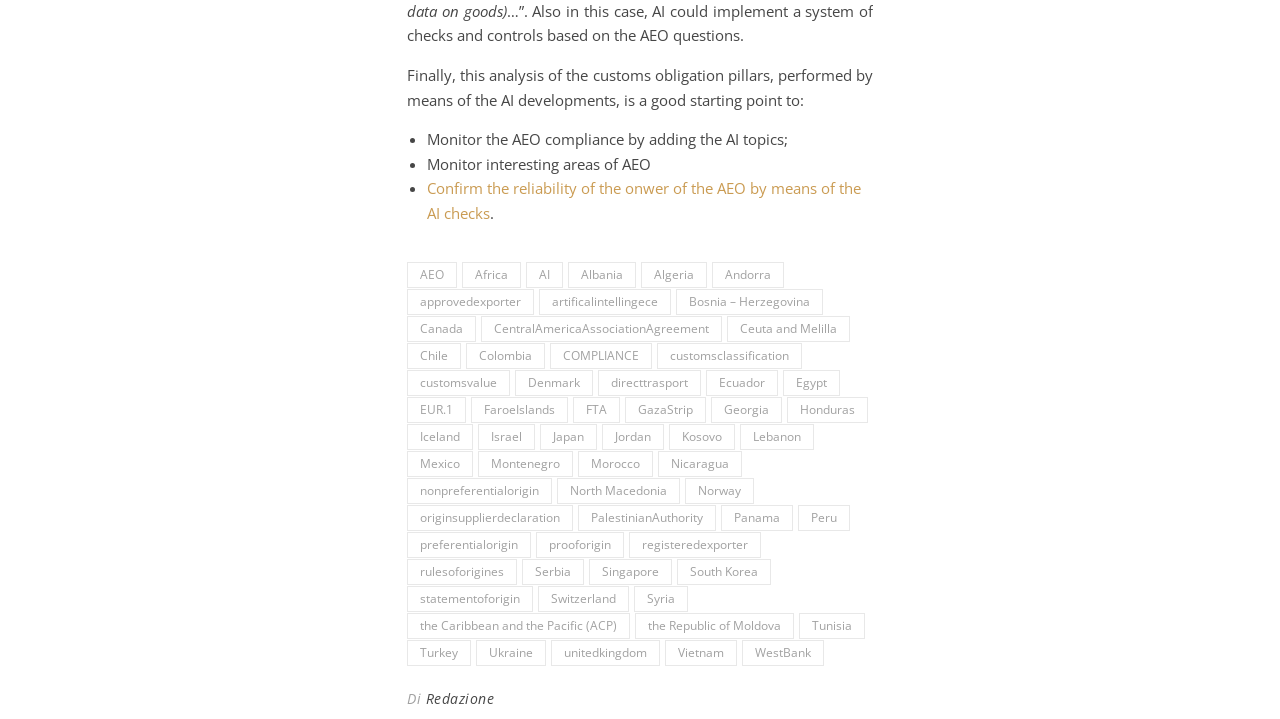Could you specify the bounding box coordinates for the clickable section to complete the following instruction: "Monitor the AEO compliance by adding the AI topics"?

[0.334, 0.18, 0.616, 0.207]